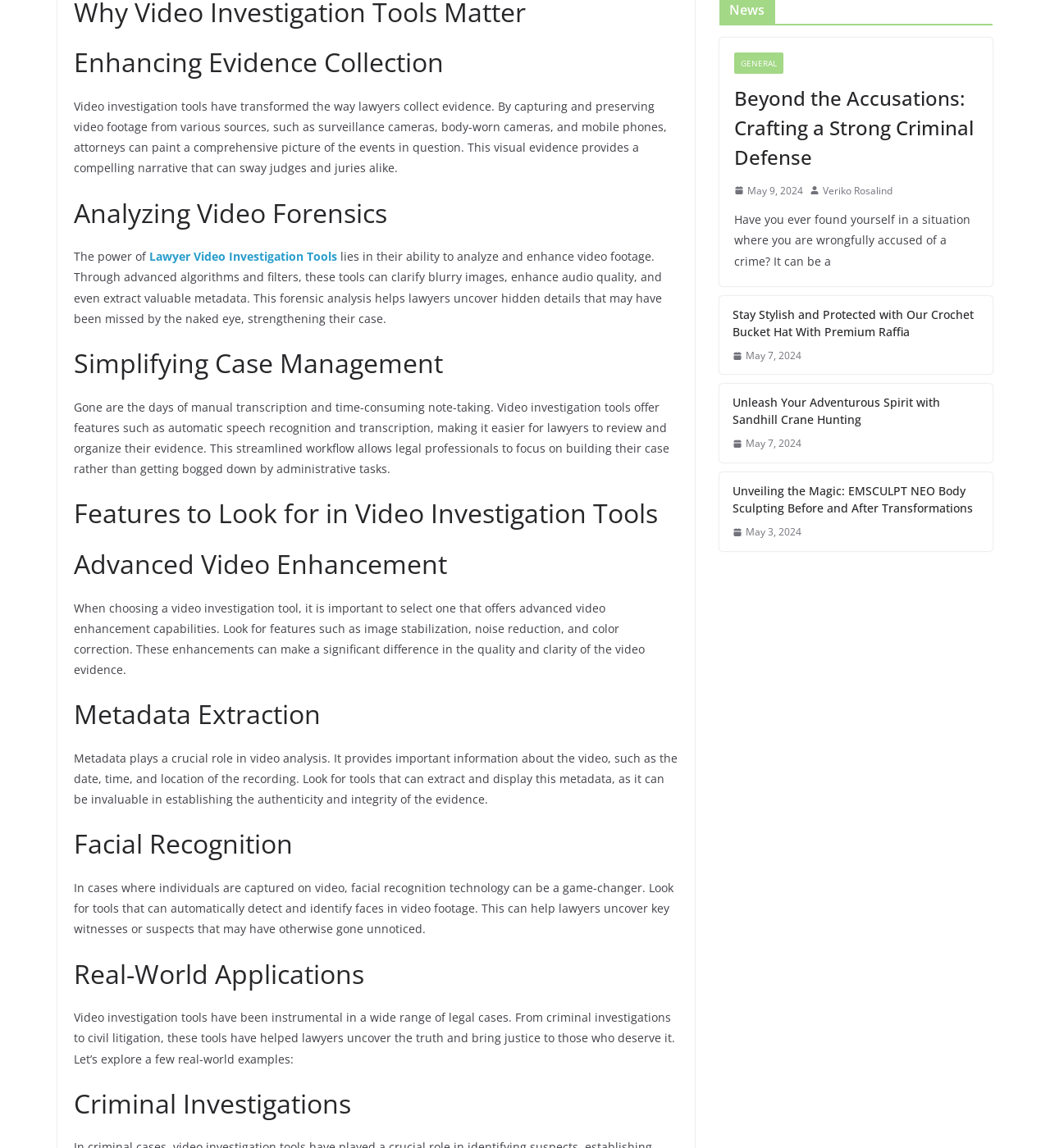Based on the element description: "May 9, 2024May 9, 2024", identify the bounding box coordinates for this UI element. The coordinates must be four float numbers between 0 and 1, listed as [left, top, right, bottom].

[0.699, 0.158, 0.765, 0.174]